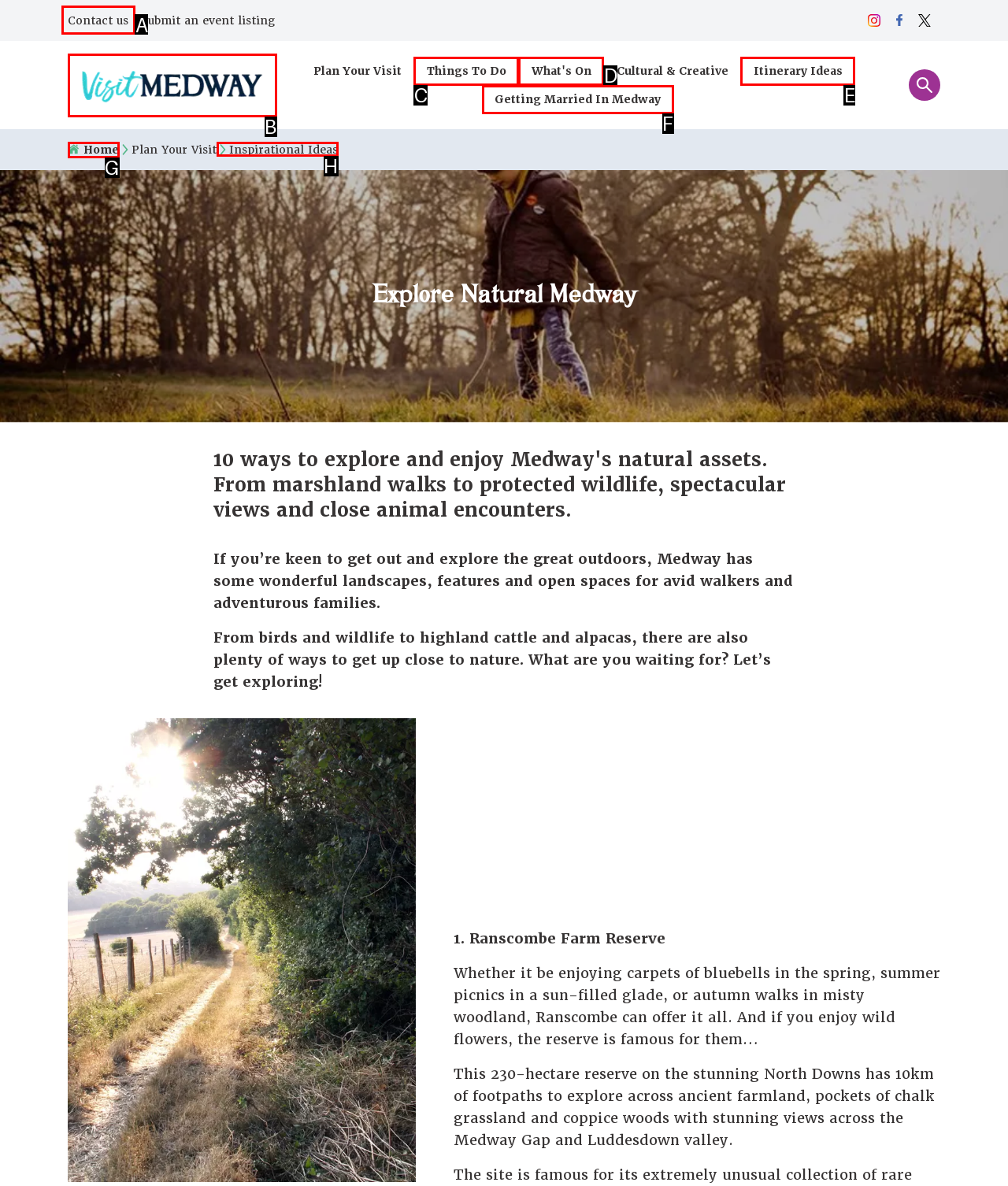Pick the HTML element that should be clicked to execute the task: Click on Contact us
Respond with the letter corresponding to the correct choice.

A